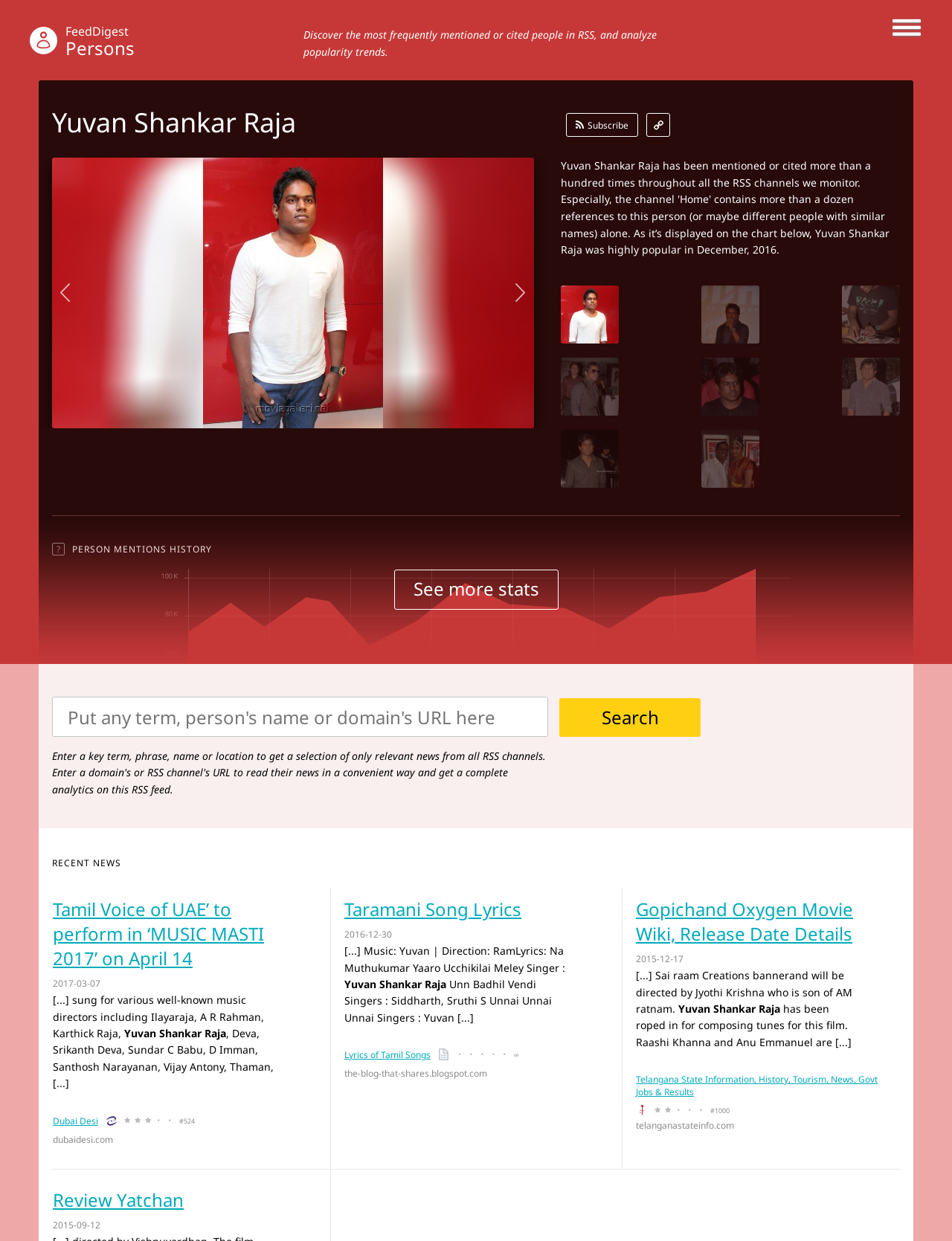Locate the UI element that matches the description Search in the webpage screenshot. Return the bounding box coordinates in the format (top-left x, top-left y, bottom-right x, bottom-right y), with values ranging from 0 to 1.

[0.588, 0.562, 0.736, 0.593]